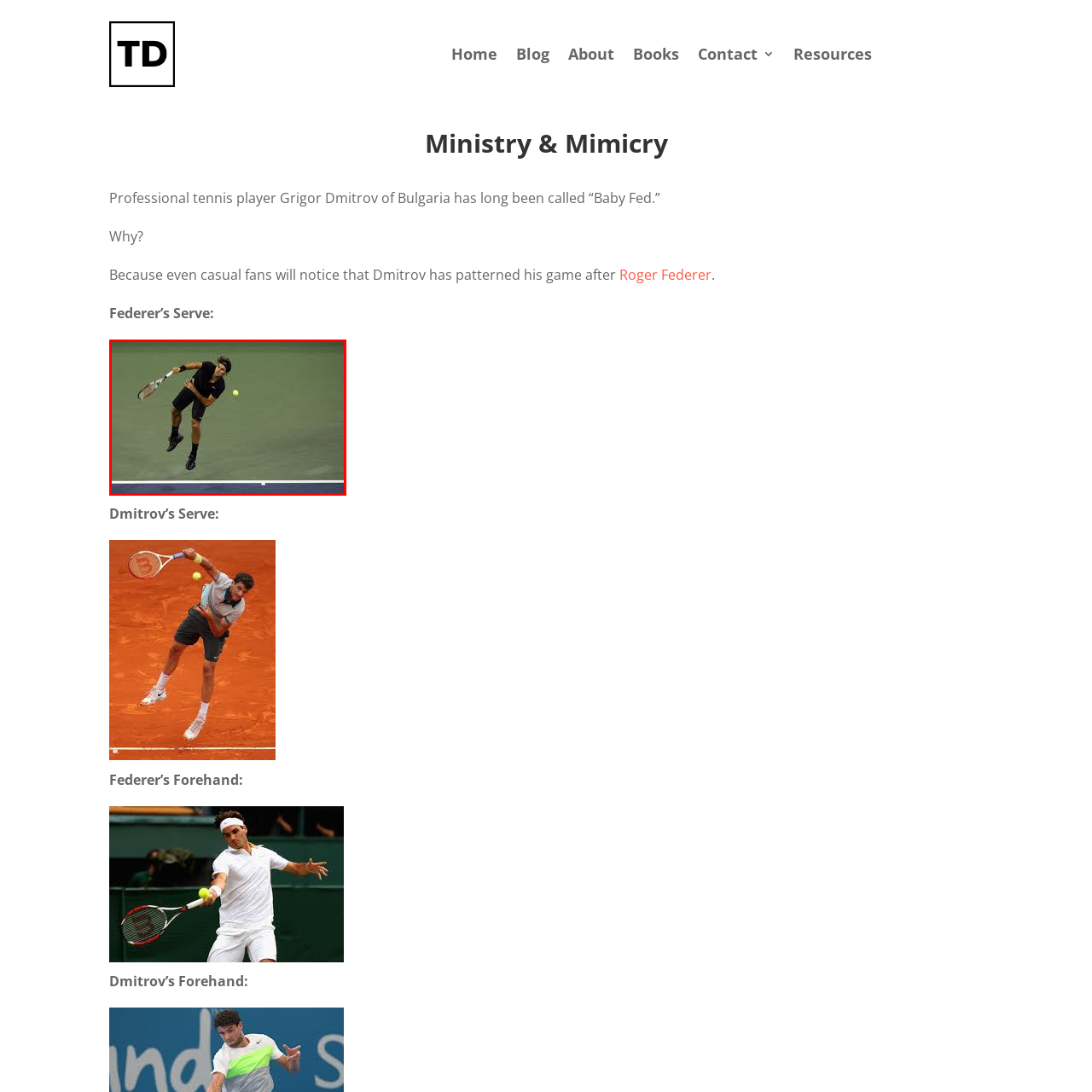What is the player's facial expression?
View the image contained within the red box and provide a one-word or short-phrase answer to the question.

Focused